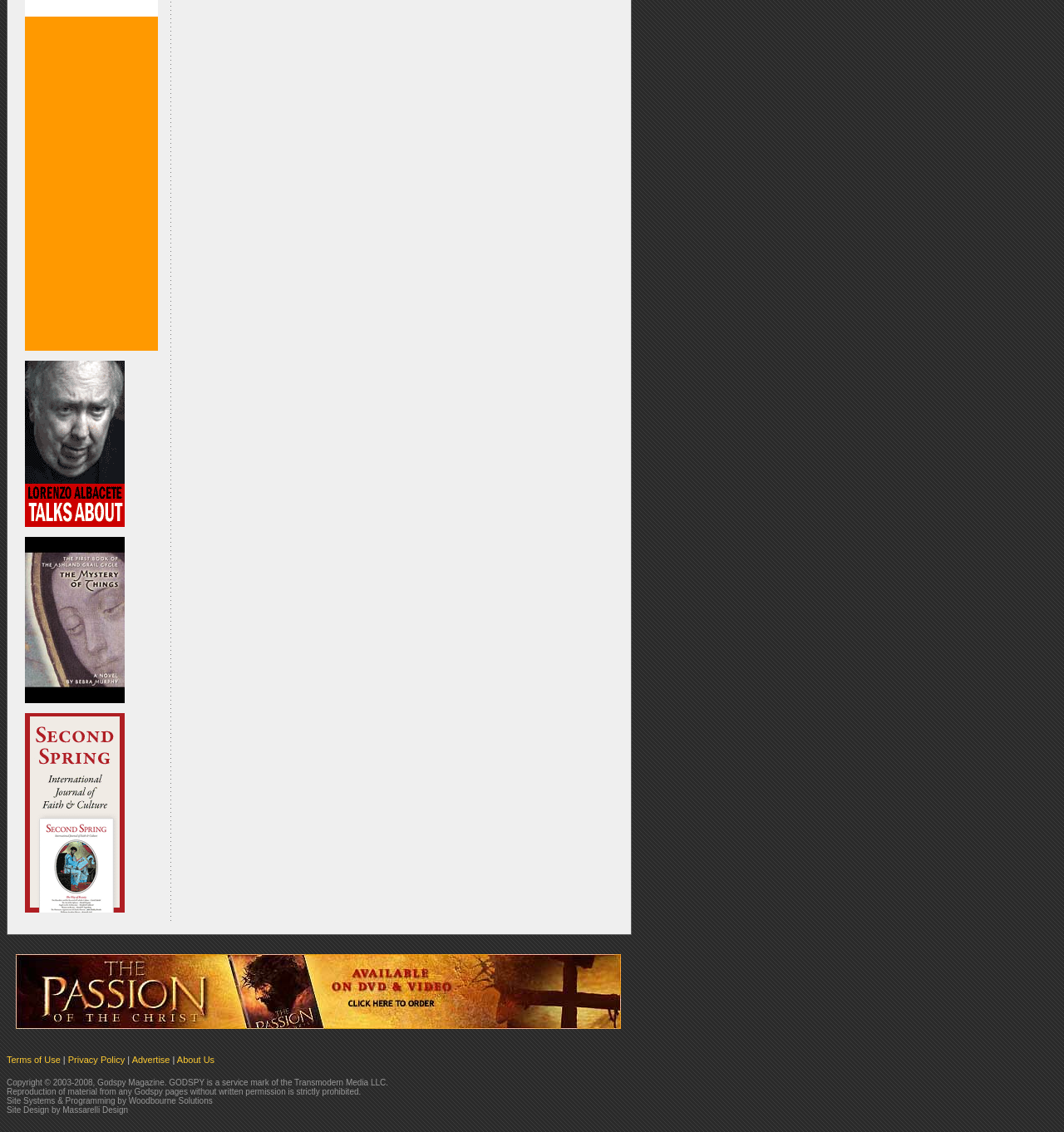Provide the bounding box coordinates of the HTML element this sentence describes: "Advertise". The bounding box coordinates consist of four float numbers between 0 and 1, i.e., [left, top, right, bottom].

[0.124, 0.932, 0.16, 0.941]